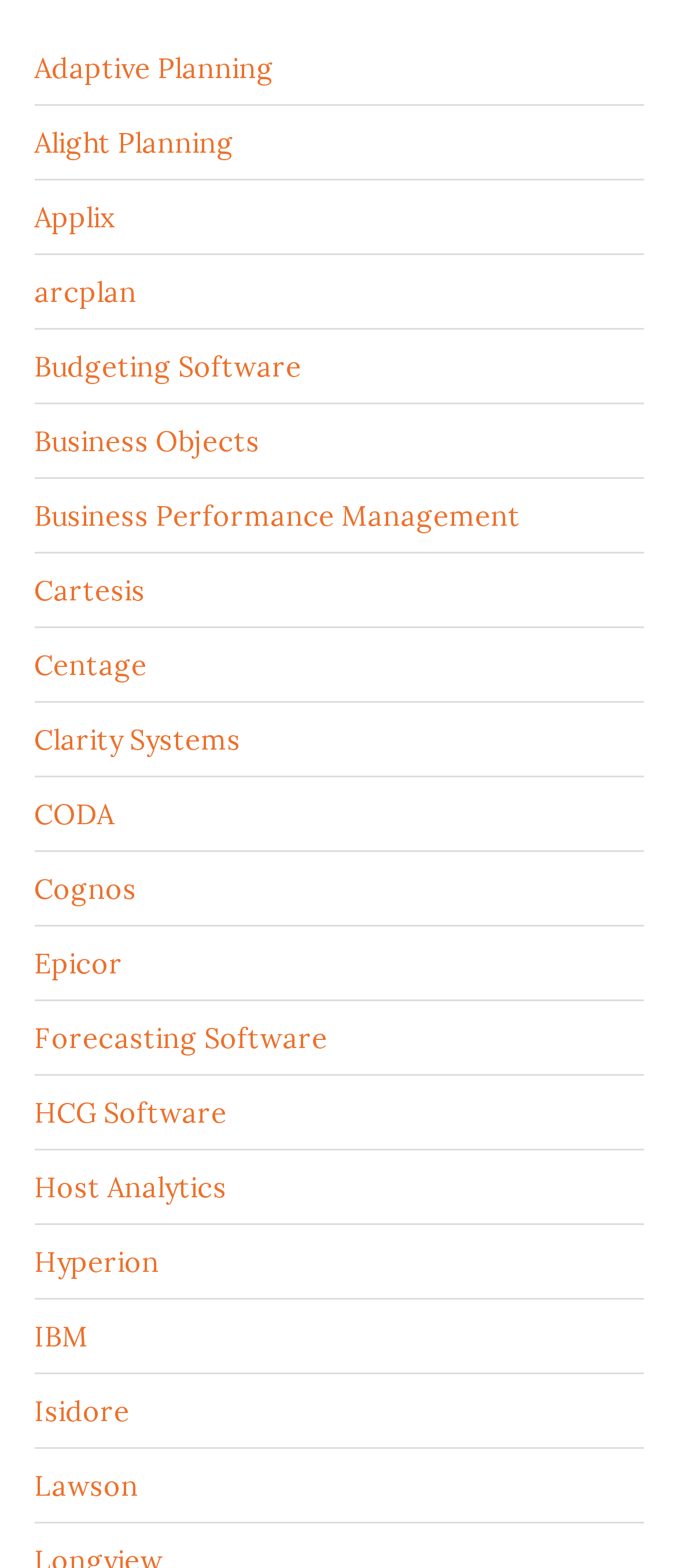Determine the bounding box coordinates of the region I should click to achieve the following instruction: "Check out IBM". Ensure the bounding box coordinates are four float numbers between 0 and 1, i.e., [left, top, right, bottom].

[0.05, 0.841, 0.129, 0.863]